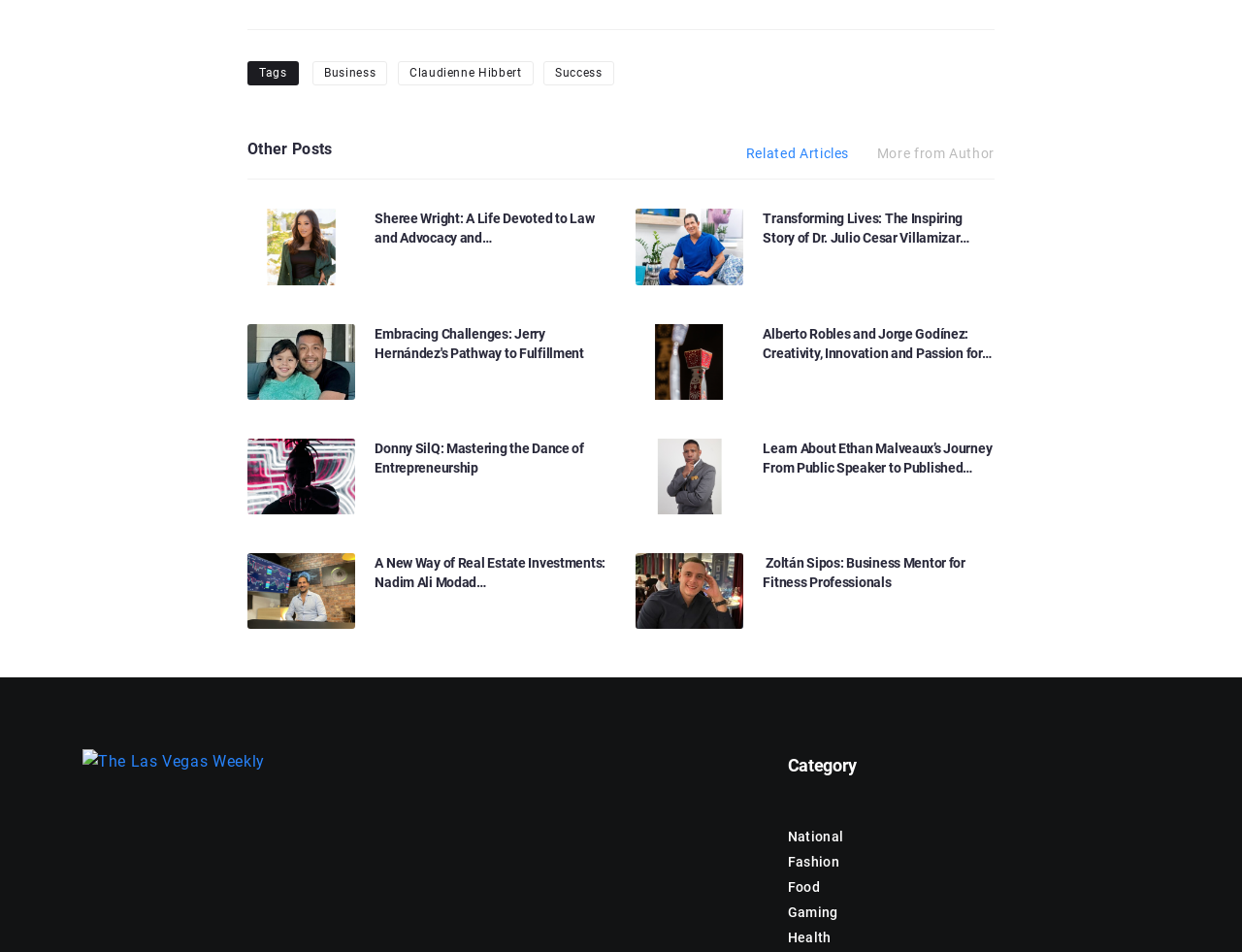What is the title of the first article in the second column?
Please give a detailed and thorough answer to the question, covering all relevant points.

By examining the webpage structure, I can see that the first article in the second column has a figure with an image, a header with the title, and a link with the same title. The title of the article is 'Transforming Lives: The Inspiring Story of Dr. Julio Cesar Villamizar Who is Helping Change the Lives of His Patients'.